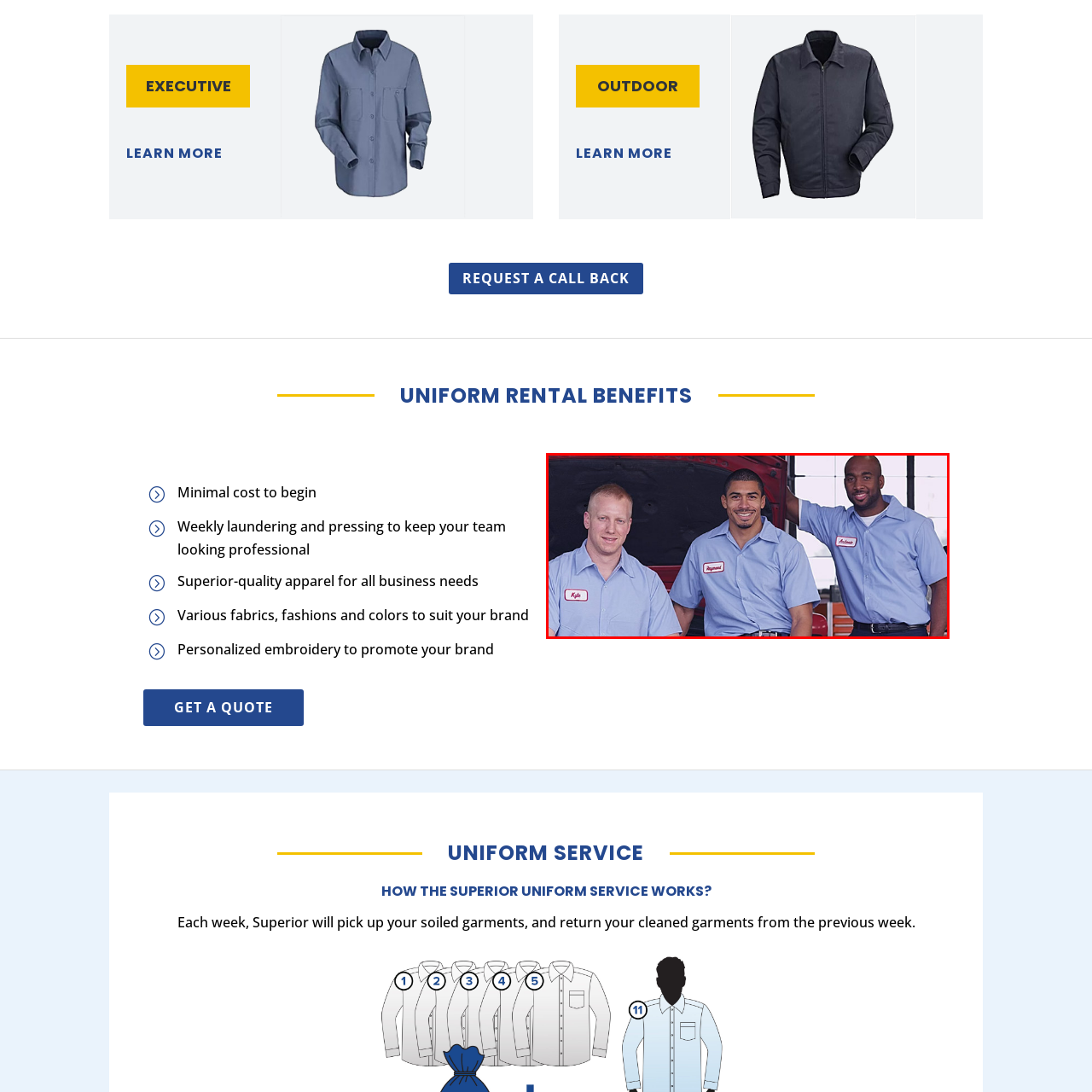How many people are in the image?
Please review the image inside the red bounding box and answer using a single word or phrase.

three